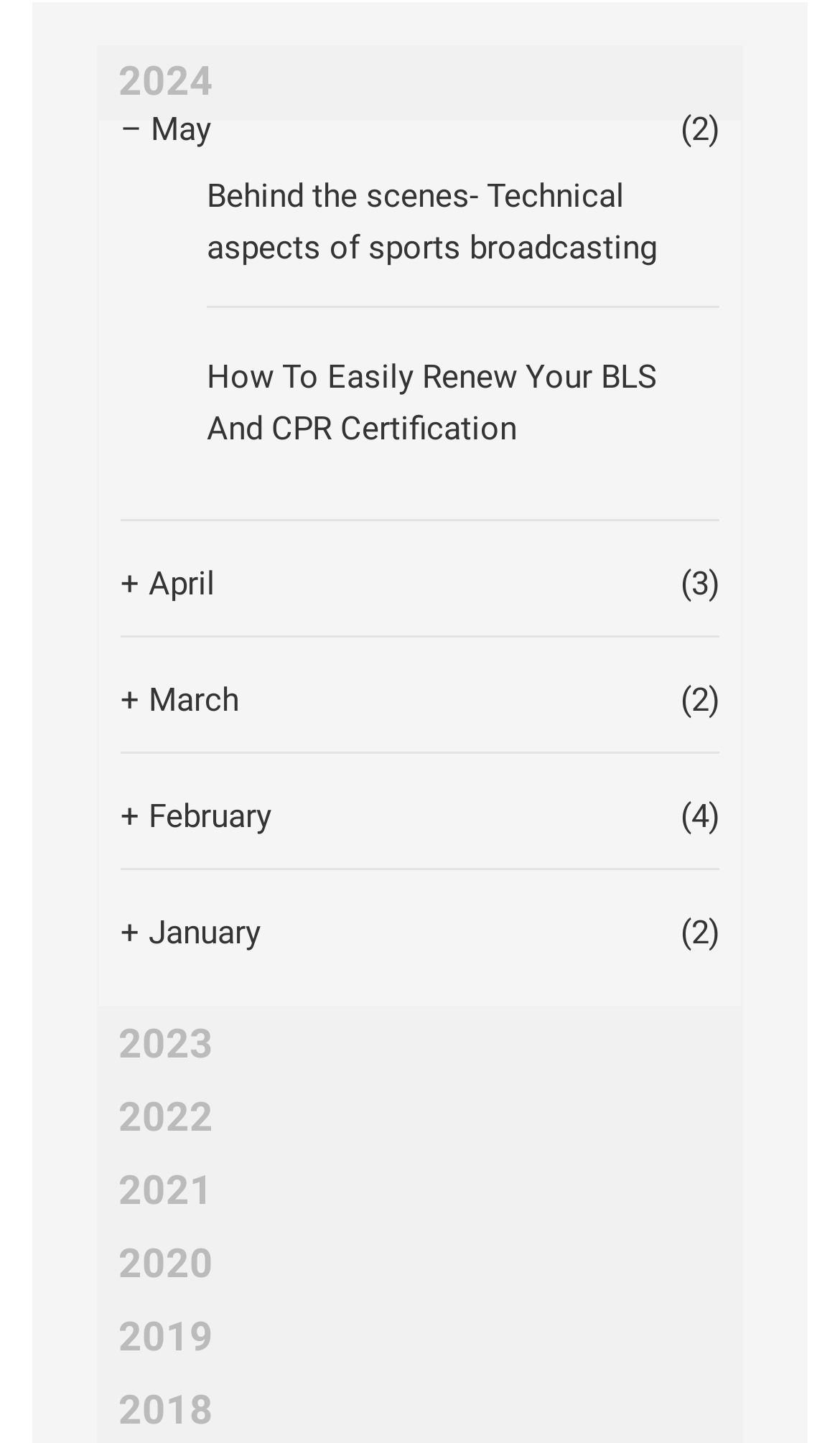Using the information in the image, give a detailed answer to the following question: What is the title of the first link under 2024?

I looked at the links under the 2024 heading and found that the first link is titled '– May (2)'.